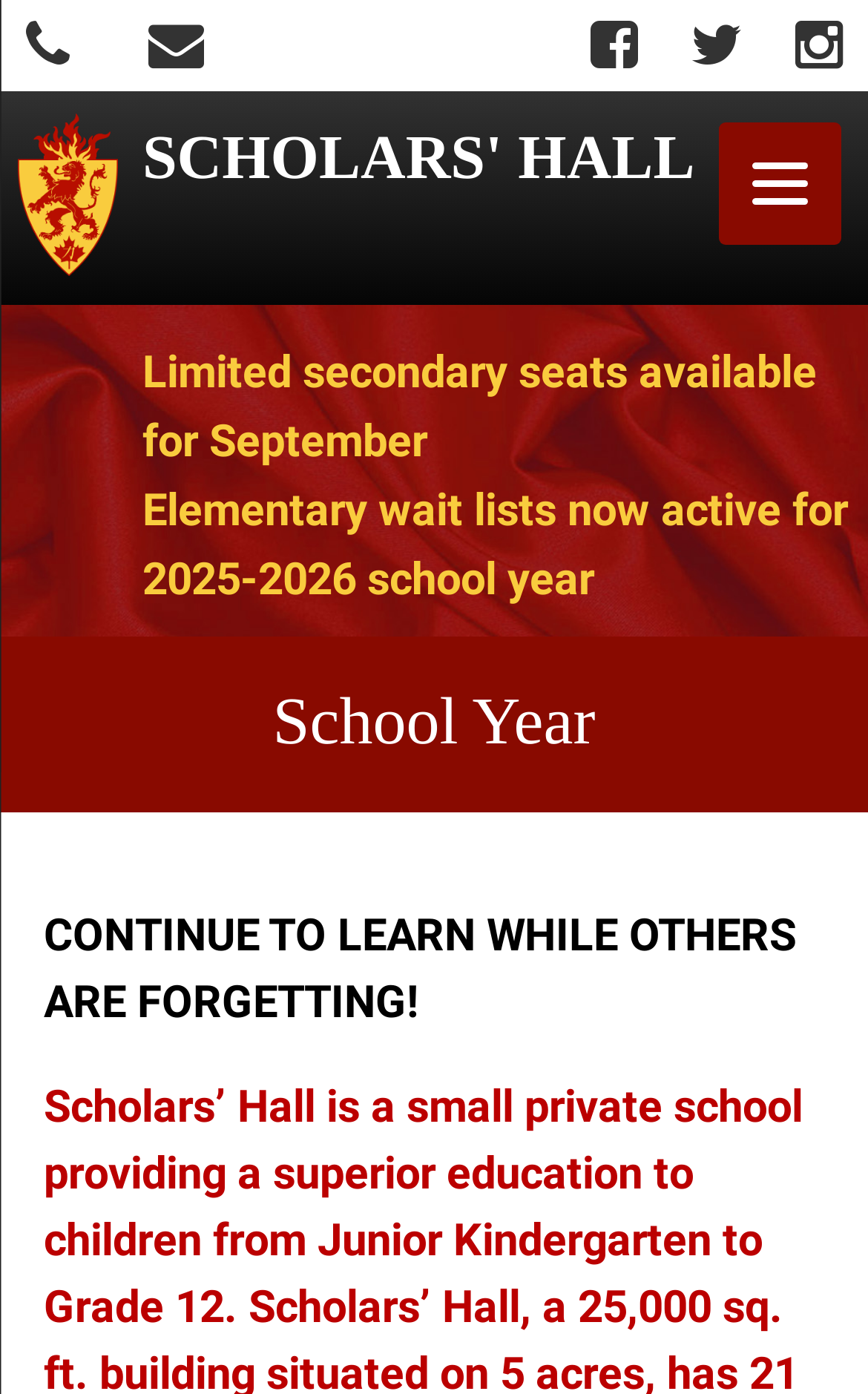How many links are present in the top navigation bar?
Answer the question with a single word or phrase derived from the image.

5